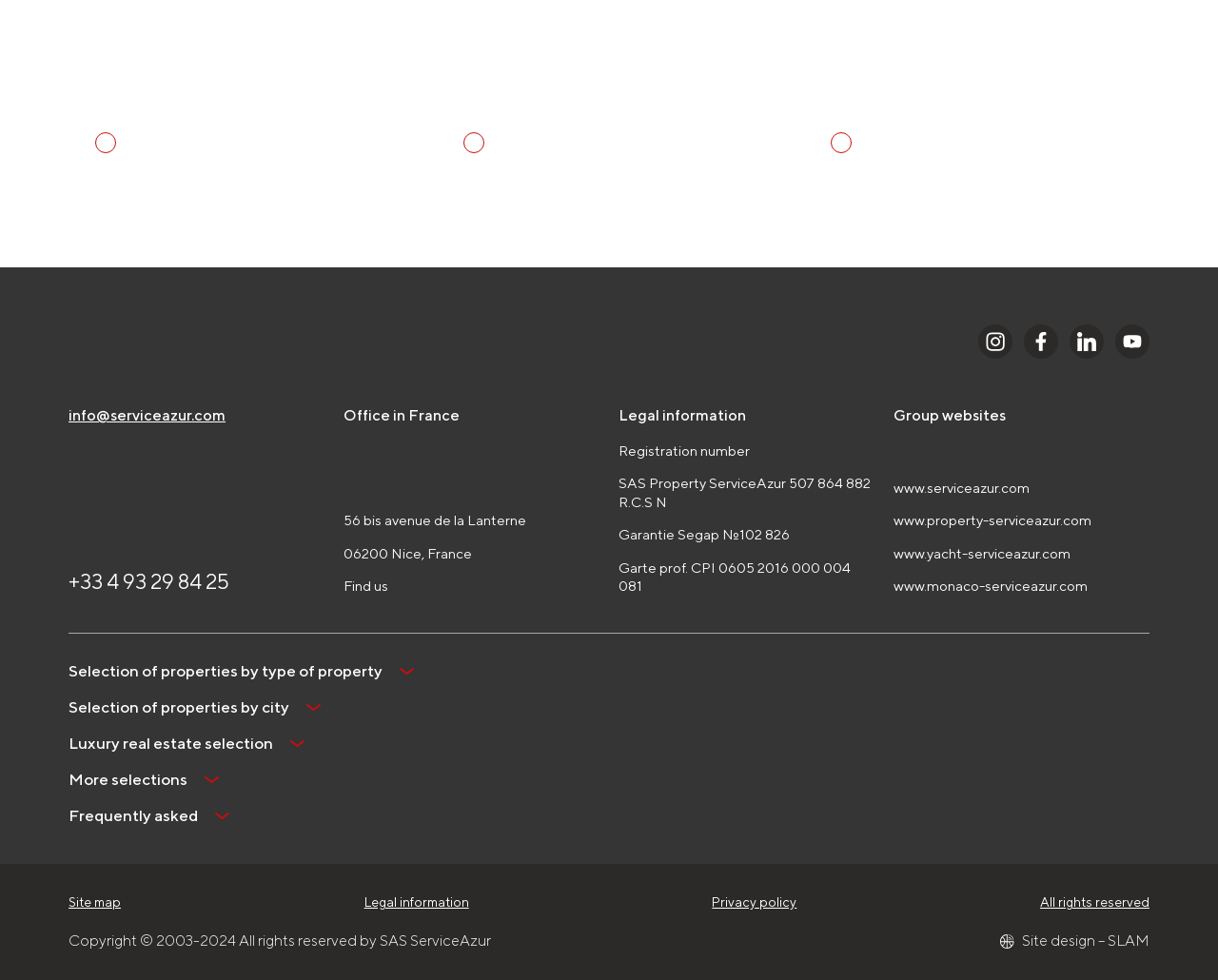Please determine the bounding box coordinates of the element to click on in order to accomplish the following task: "Get the catalogue". Ensure the coordinates are four float numbers ranging from 0 to 1, i.e., [left, top, right, bottom].

[0.708, 0.138, 0.731, 0.154]